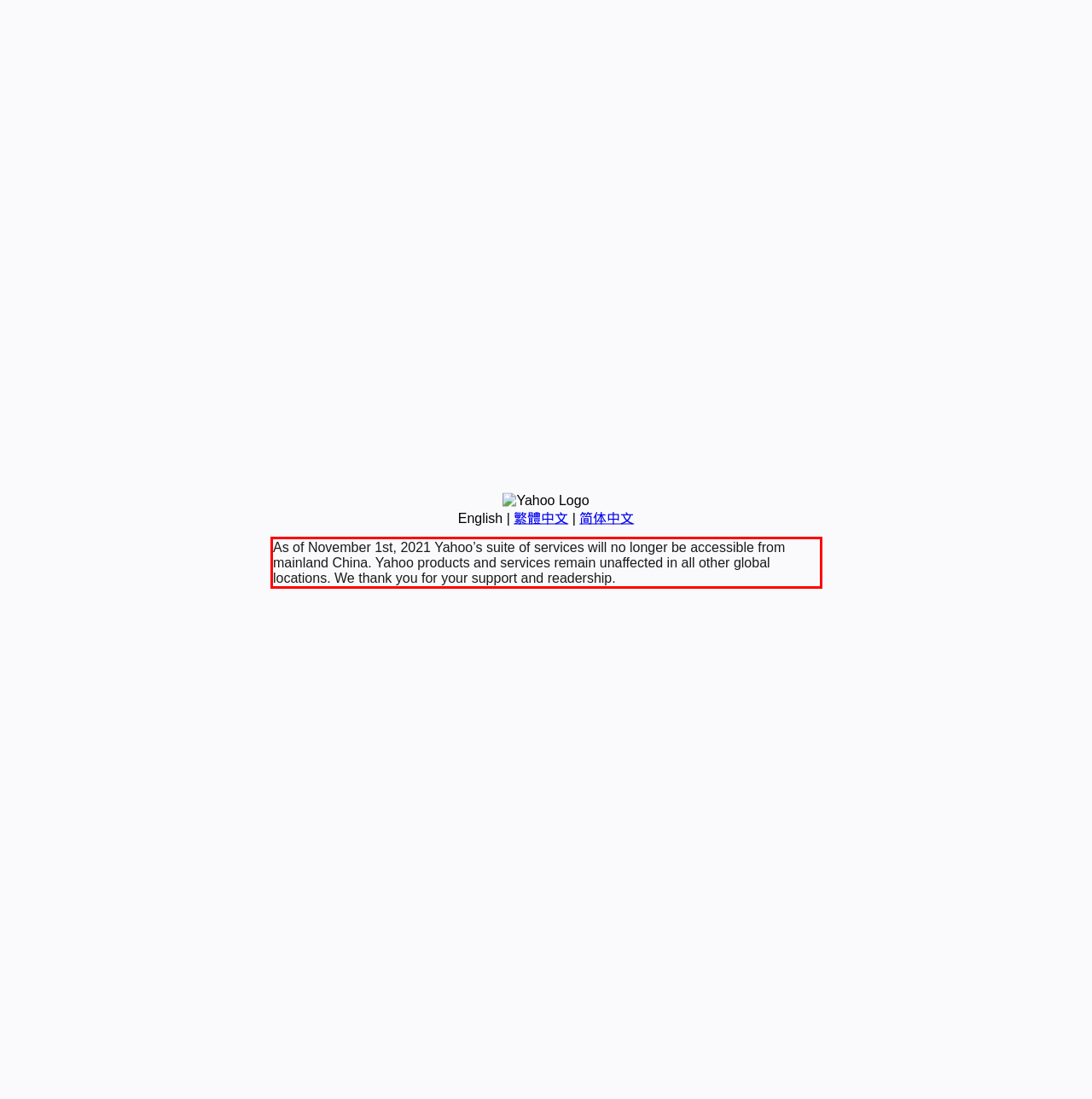Within the screenshot of the webpage, locate the red bounding box and use OCR to identify and provide the text content inside it.

As of November 1st, 2021 Yahoo’s suite of services will no longer be accessible from mainland China. Yahoo products and services remain unaffected in all other global locations. We thank you for your support and readership.